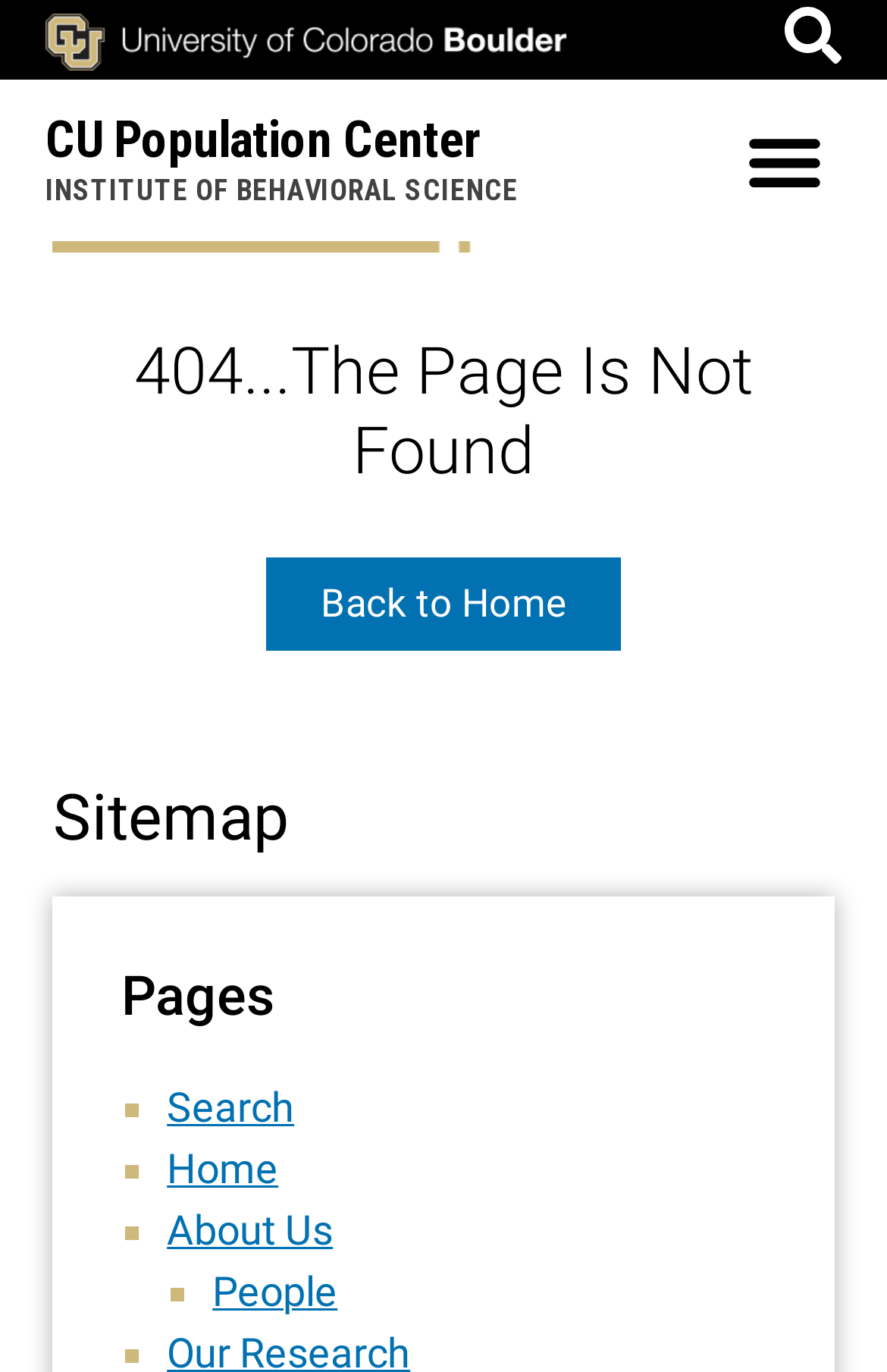Please identify the bounding box coordinates of the element that needs to be clicked to execute the following command: "Set minimum price". Provide the bounding box using four float numbers between 0 and 1, formatted as [left, top, right, bottom].

None